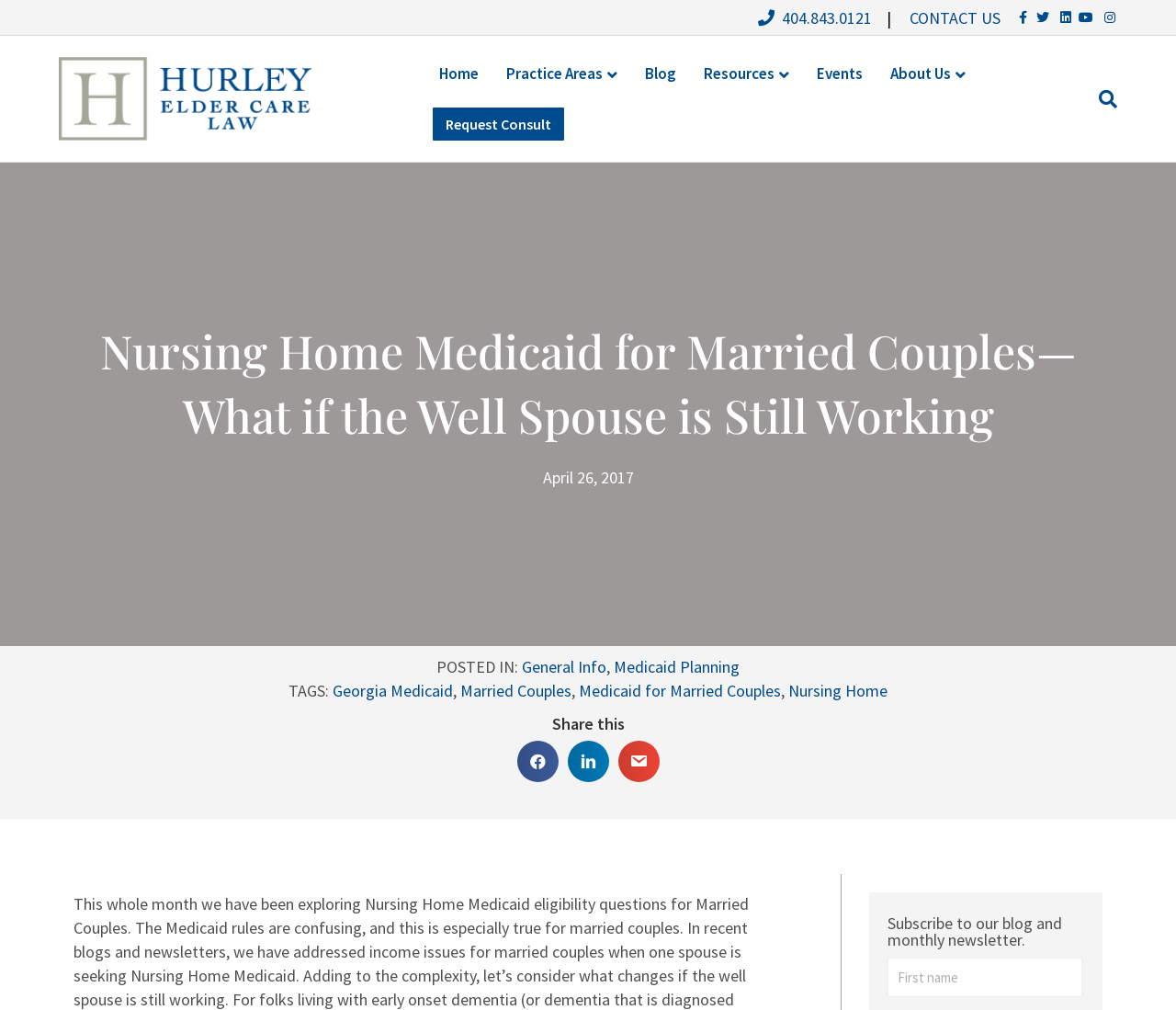Please identify the coordinates of the bounding box that should be clicked to fulfill this instruction: "Search the website".

[0.923, 0.077, 0.95, 0.119]